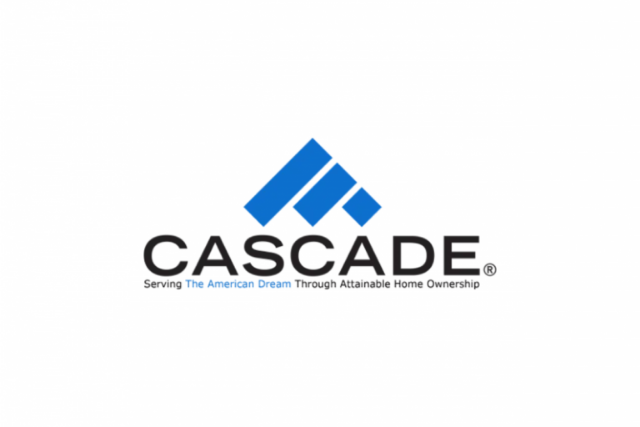Please respond to the question with a concise word or phrase:
What is the company's commitment?

Accessible housing solutions